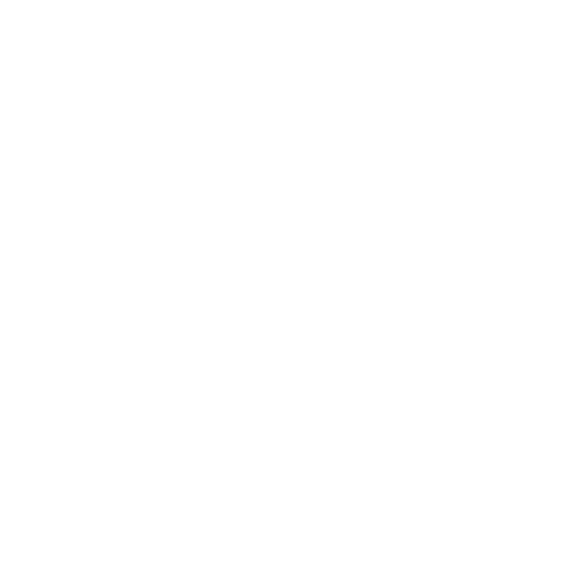Please answer the following query using a single word or phrase: 
What is the purpose of the library in the educational setting?

to provide necessary resources